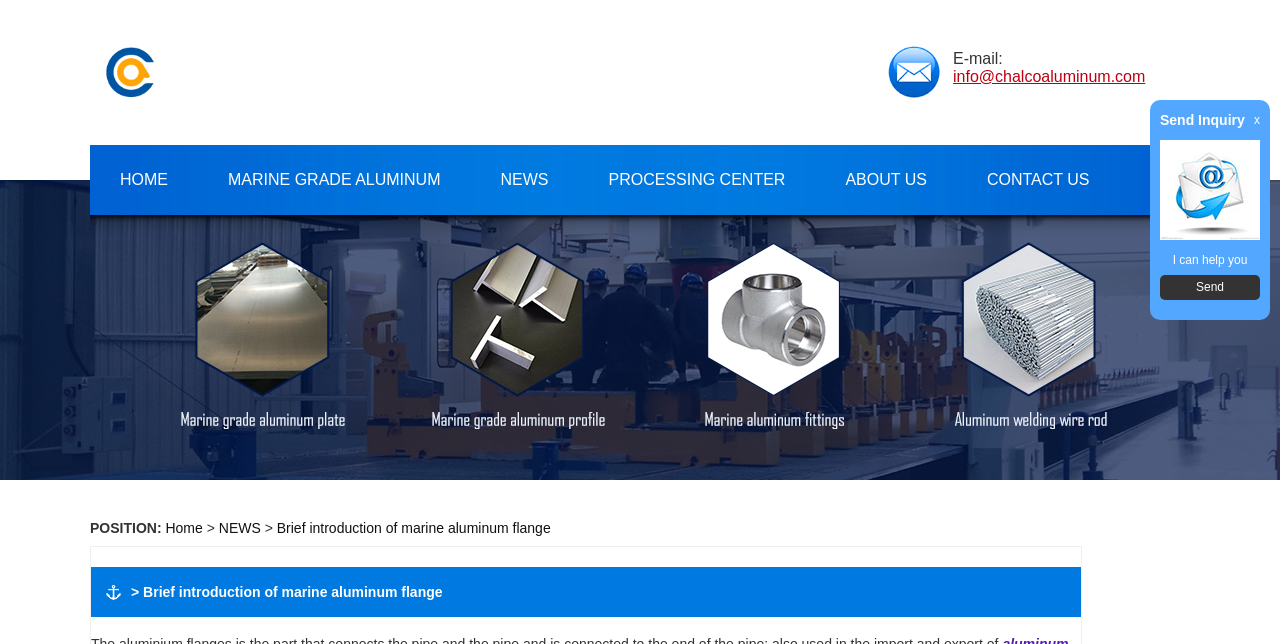Please find the bounding box coordinates for the clickable element needed to perform this instruction: "Send an email to 'info@chalcoaluminum.com'".

[0.745, 0.106, 0.895, 0.132]